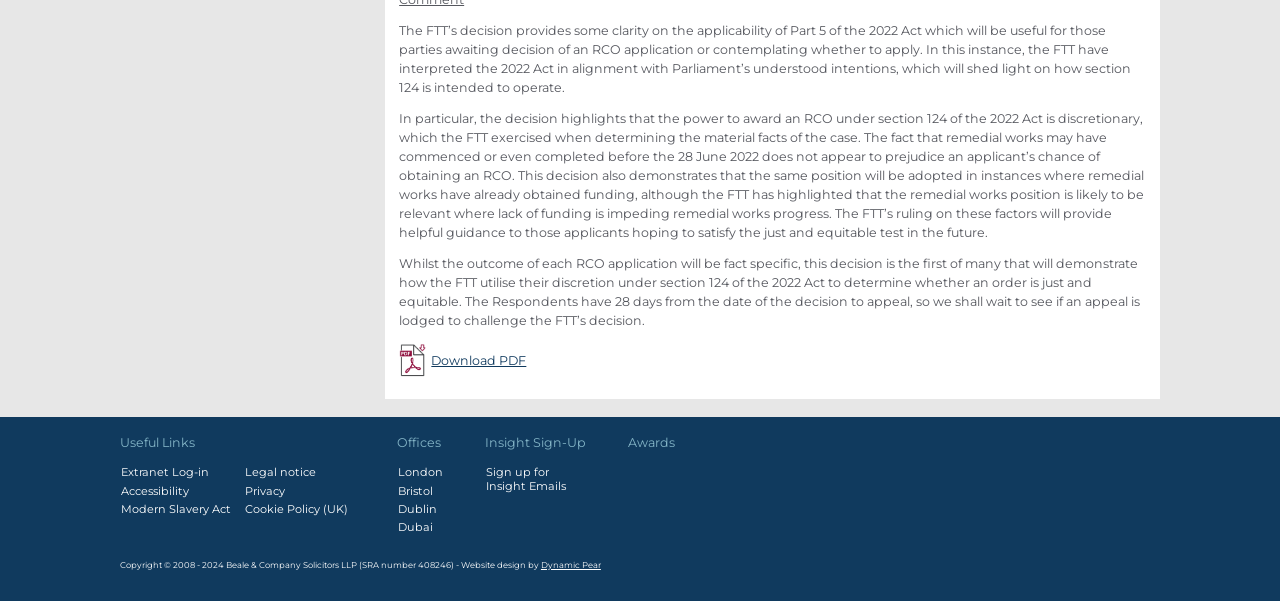Specify the bounding box coordinates of the area to click in order to follow the given instruction: "Log in to the Extranet."

[0.094, 0.774, 0.163, 0.797]